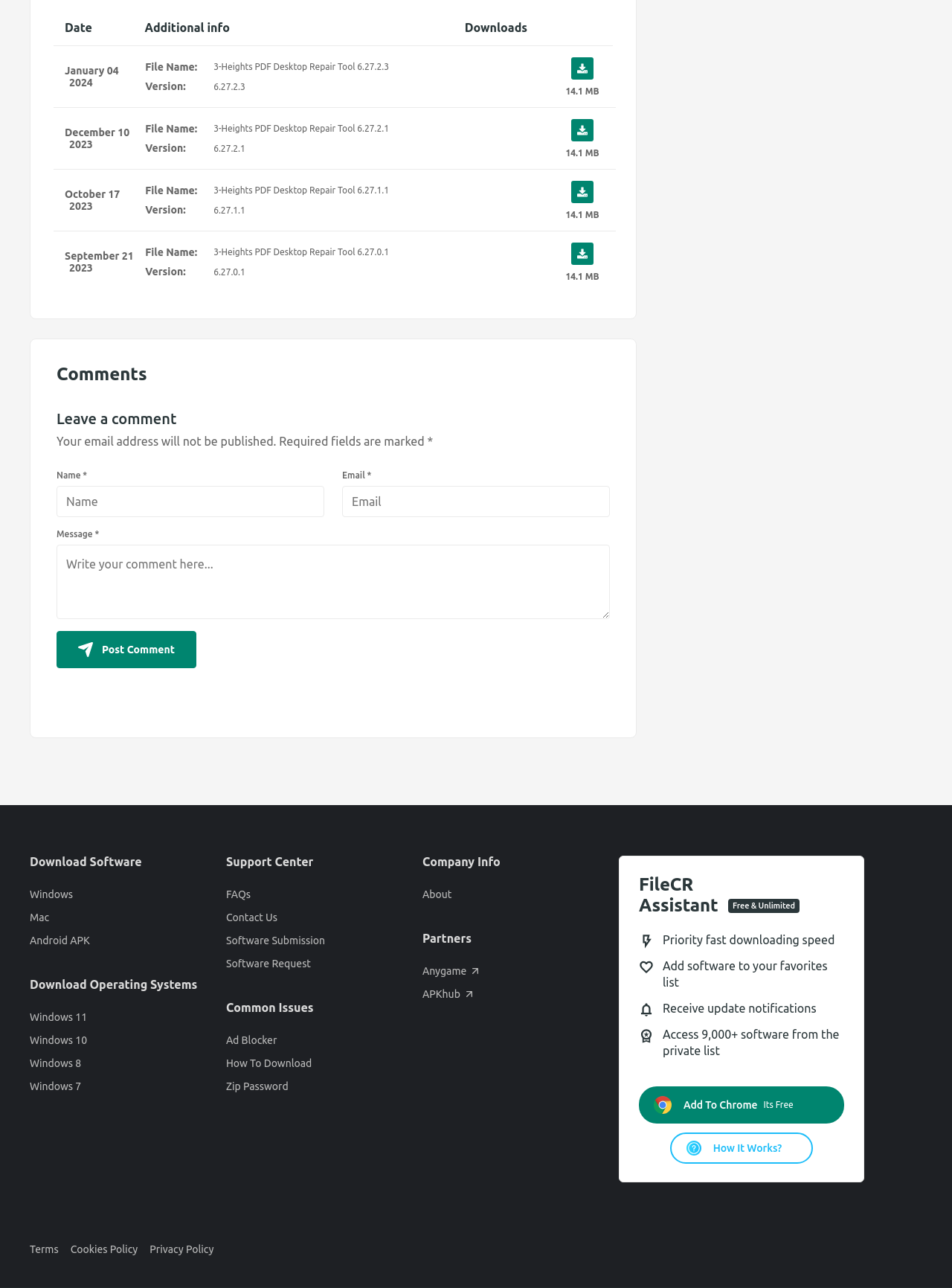Based on the image, provide a detailed response to the question:
What is the name of the software?

Based on the webpage, I can see multiple instances of the software name '3-Heights PDF Desktop Repair Tool' with different version numbers, such as '6.27.2.3', '6.27.2.1', '6.27.1.1', and '6.27.0.1'.